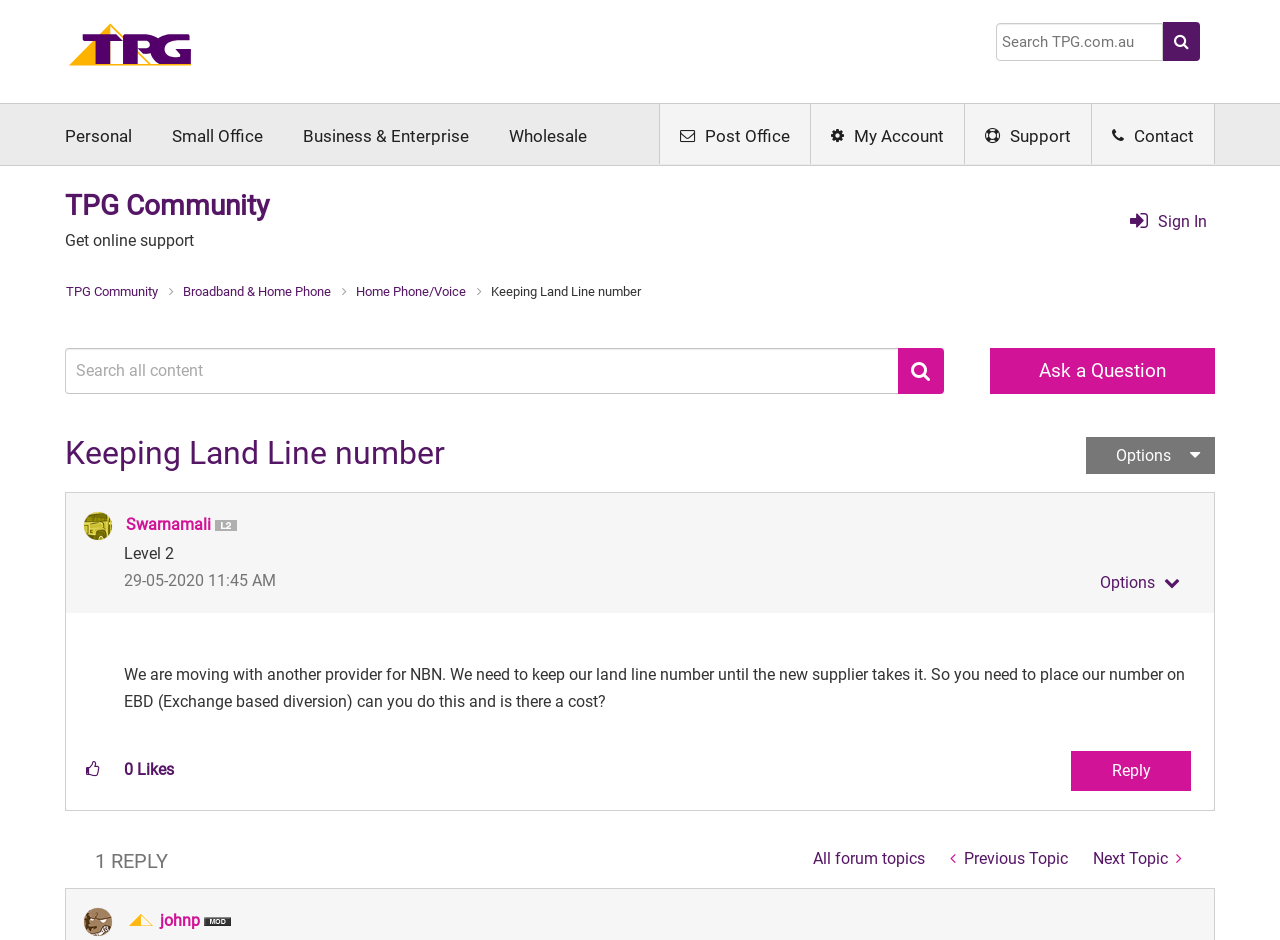Highlight the bounding box of the UI element that corresponds to this description: "Broadband & Home Phone".

[0.141, 0.302, 0.261, 0.318]